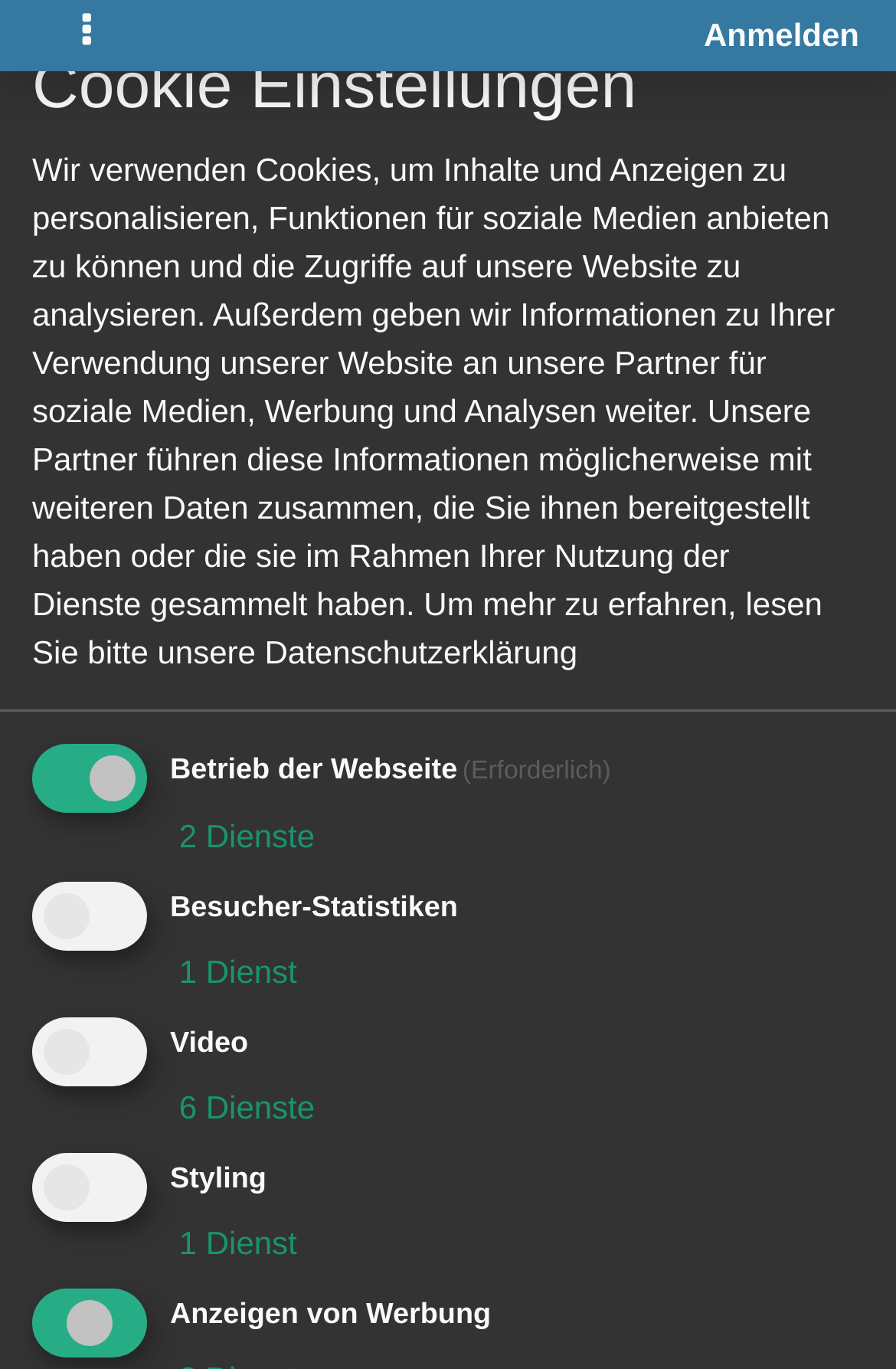Provide a one-word or one-phrase answer to the question:
What is the name of the Olympic team?

Canadian Olympic team